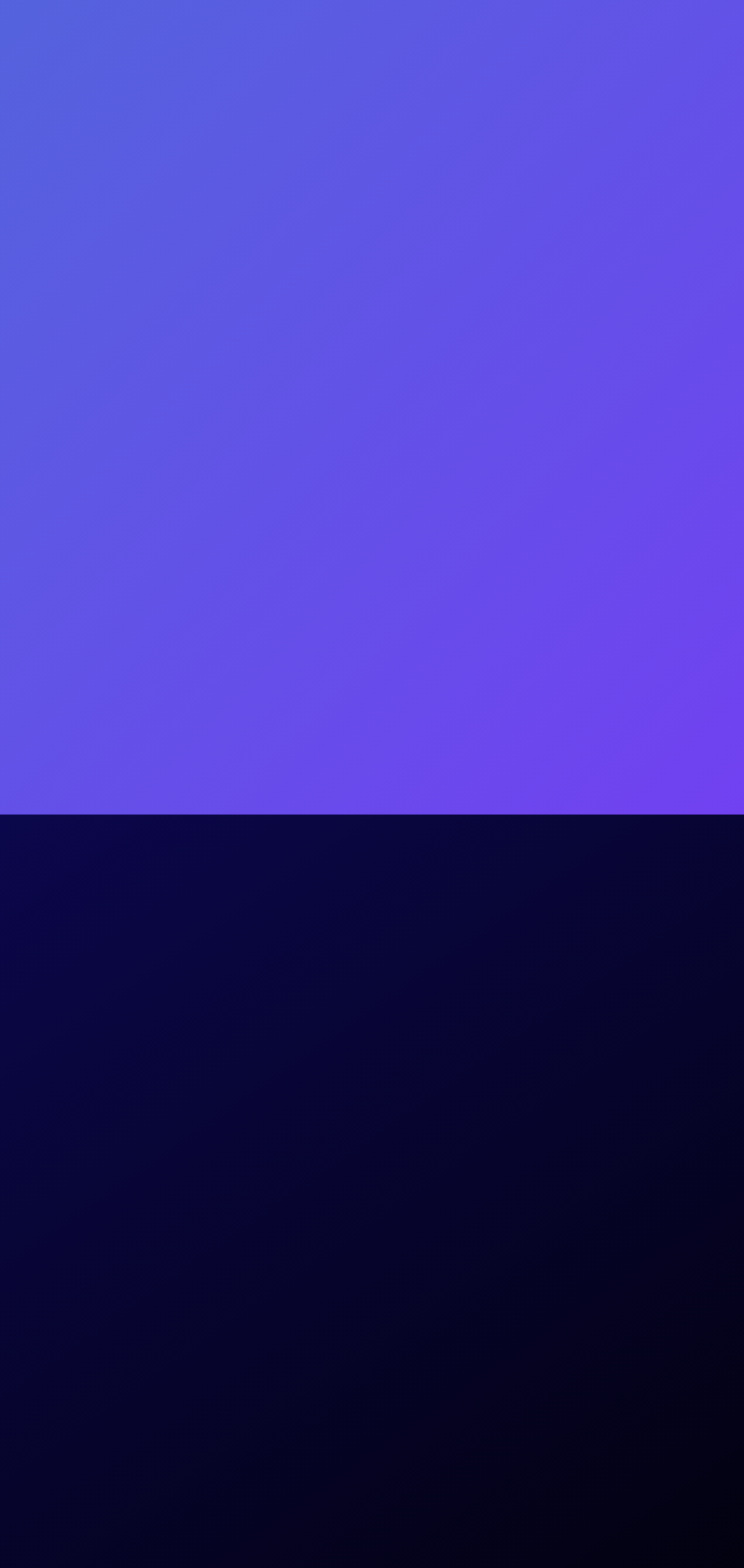How many social media links are available?
Using the image as a reference, give an elaborate response to the question.

By examining the links at the bottom of the webpage, I count five social media links: Twitter, Telegram, Facebook, Instagram, and LinkedIn.